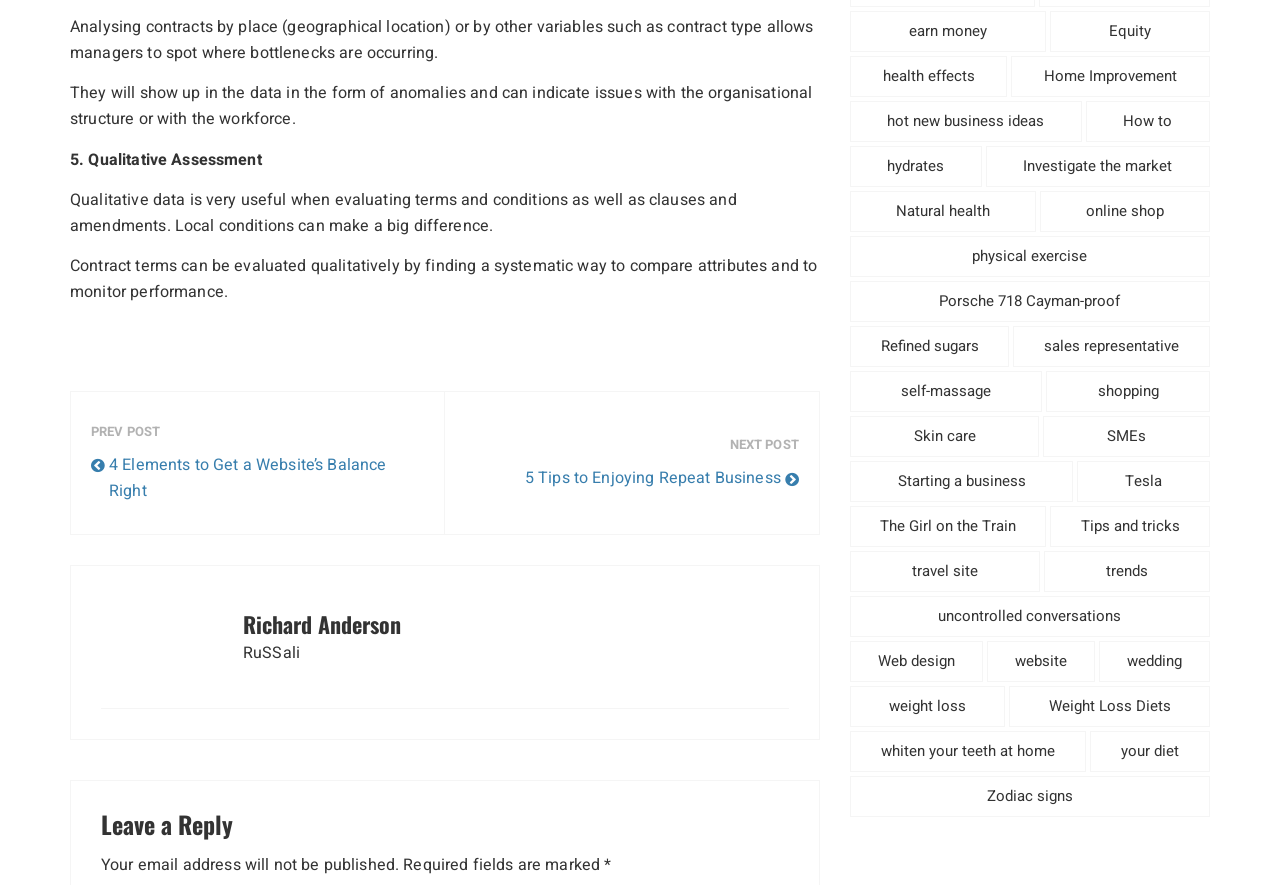Answer this question in one word or a short phrase: What is the vertical position of the 'NEXT POST' button relative to the 'PREV POST' button?

Below